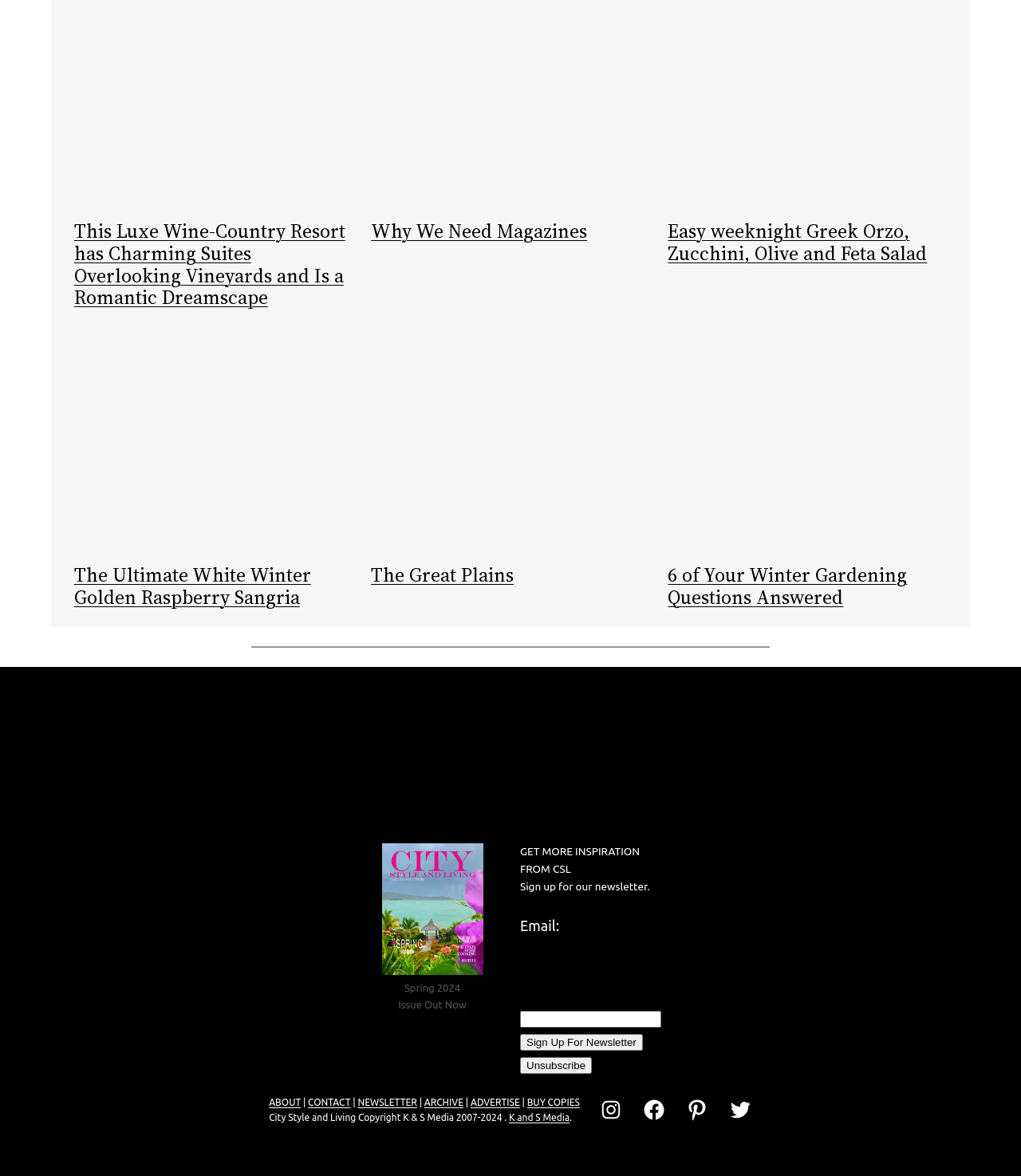Locate the bounding box coordinates of the area you need to click to fulfill this instruction: 'Visit the ABOUT page'. The coordinates must be in the form of four float numbers ranging from 0 to 1: [left, top, right, bottom].

[0.263, 0.933, 0.295, 0.941]